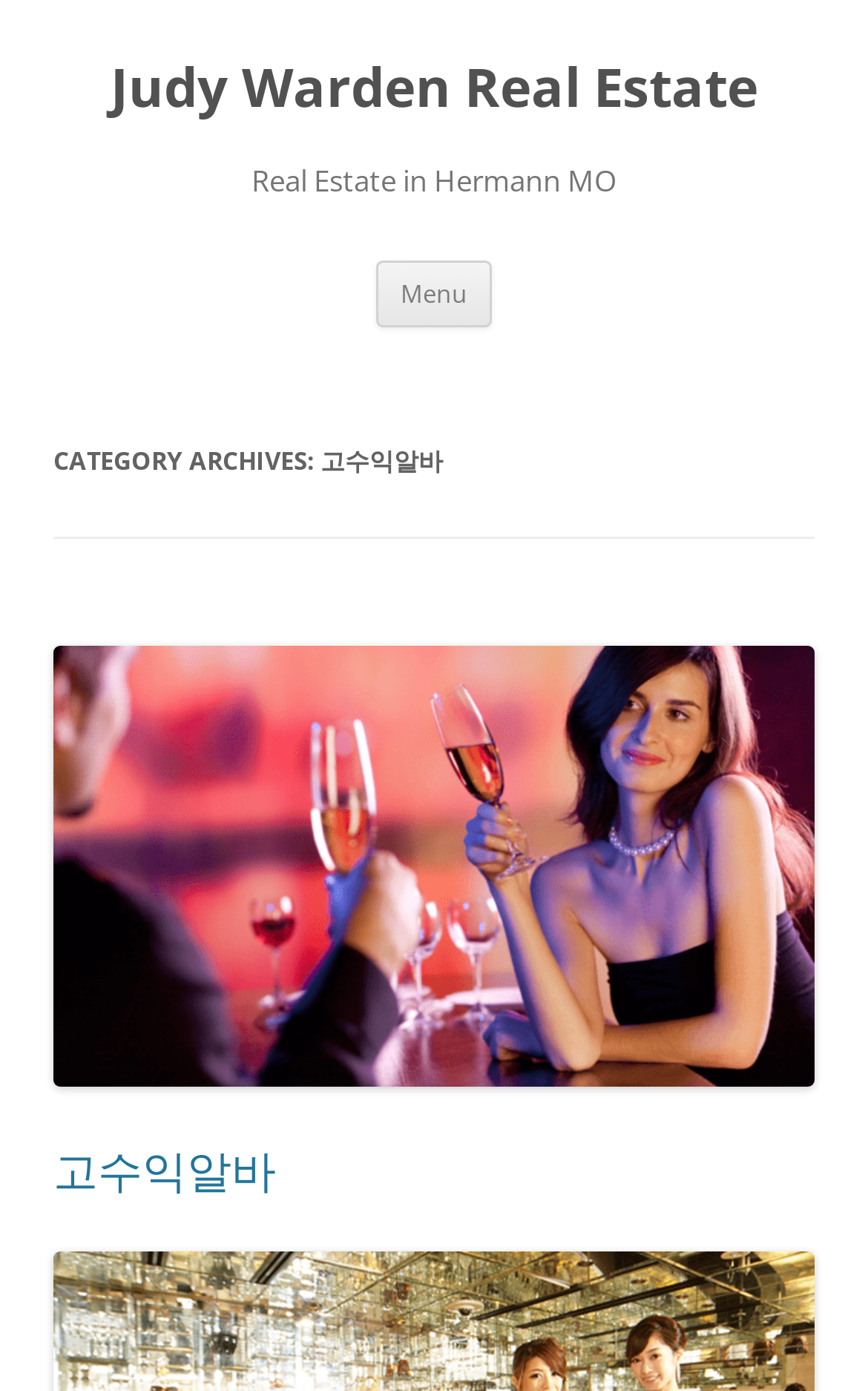Given the element description, predict the bounding box coordinates in the format (top-left x, top-left y, bottom-right x, bottom-right y), using floating point numbers between 0 and 1: Judy Warden Real Estate

[0.127, 0.038, 0.873, 0.088]